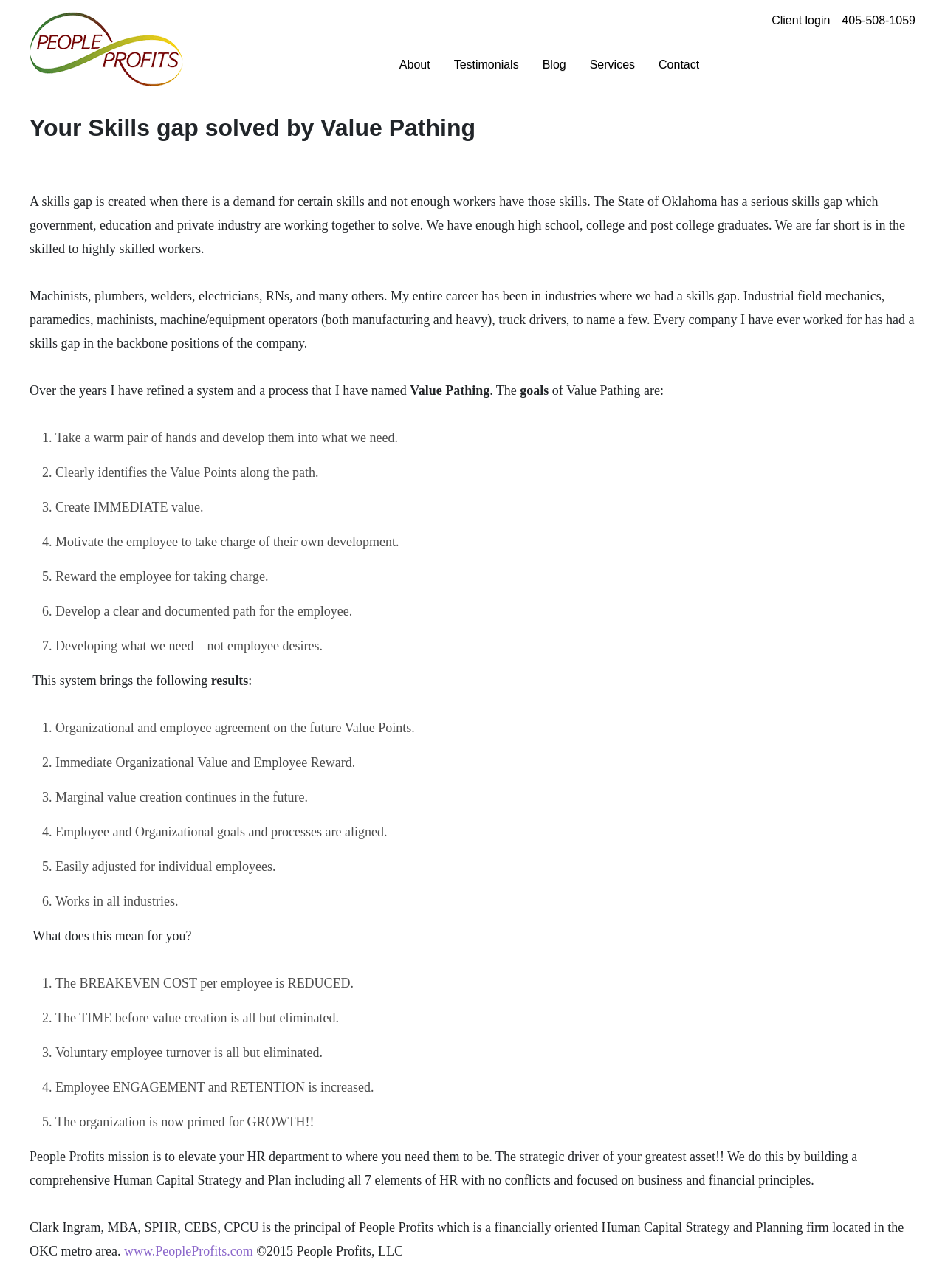Determine the bounding box coordinates of the region to click in order to accomplish the following instruction: "Click on the 'Home' link". Provide the coordinates as four float numbers between 0 and 1, specifically [left, top, right, bottom].

[0.031, 0.033, 0.194, 0.042]